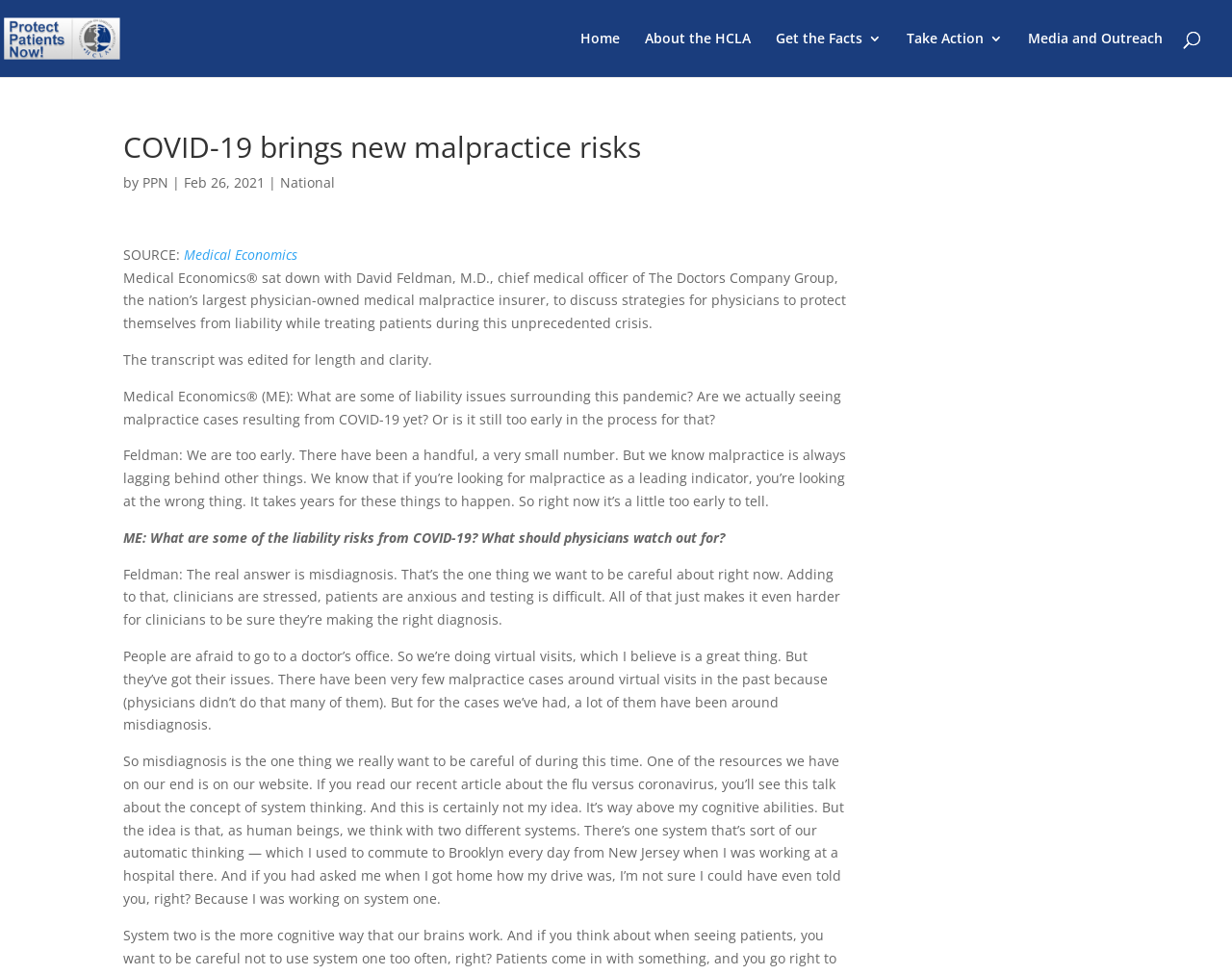Please locate the clickable area by providing the bounding box coordinates to follow this instruction: "Visit the 'About the HCLA' page".

[0.523, 0.033, 0.609, 0.079]